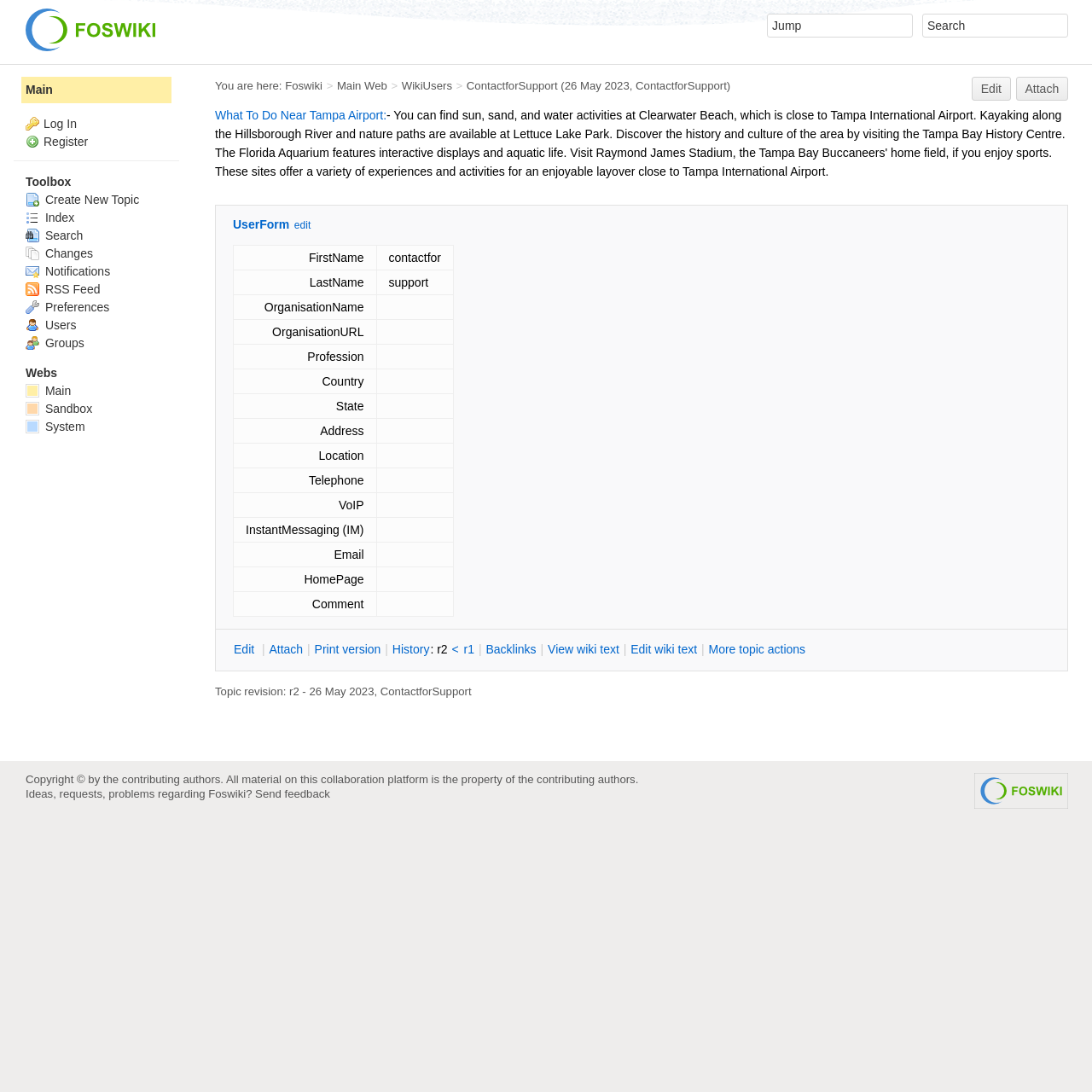Explain in detail what is displayed on the webpage.

The webpage is titled "Contact for Support" and appears to be a user profile or contact information page. At the top, there is a layout table with two cells, one containing a link to "Foswiki, The Free and Open Source Wiki" and another with a search box and a "Jump" button. 

Below this, there is a breadcrumb navigation section with links to "Foswiki", "Main Web", "WikiUsers", and "Contact for Support". The current page is indicated as "Contact for Support" with the date "26 May 2023" in parentheses. 

On the right side of the page, there are links to "Edit" and "Attach" pages. 

The main content of the page is a form with various fields for user information, including "FirstName", "LastName", "OrganisationName", "OrganisationURL", "Profession", "Country", "State", "Address", "Location", "Telephone", "VoIP", "InstantMessaging (IM)", "Email", "HomePage", and "Comment". Each field has a corresponding text box or input field.

At the bottom of the page, there are links to "Edit", "Attach", "Print version", "History", and "Backlinks" pages, along with some navigation links to previous versions of the page.